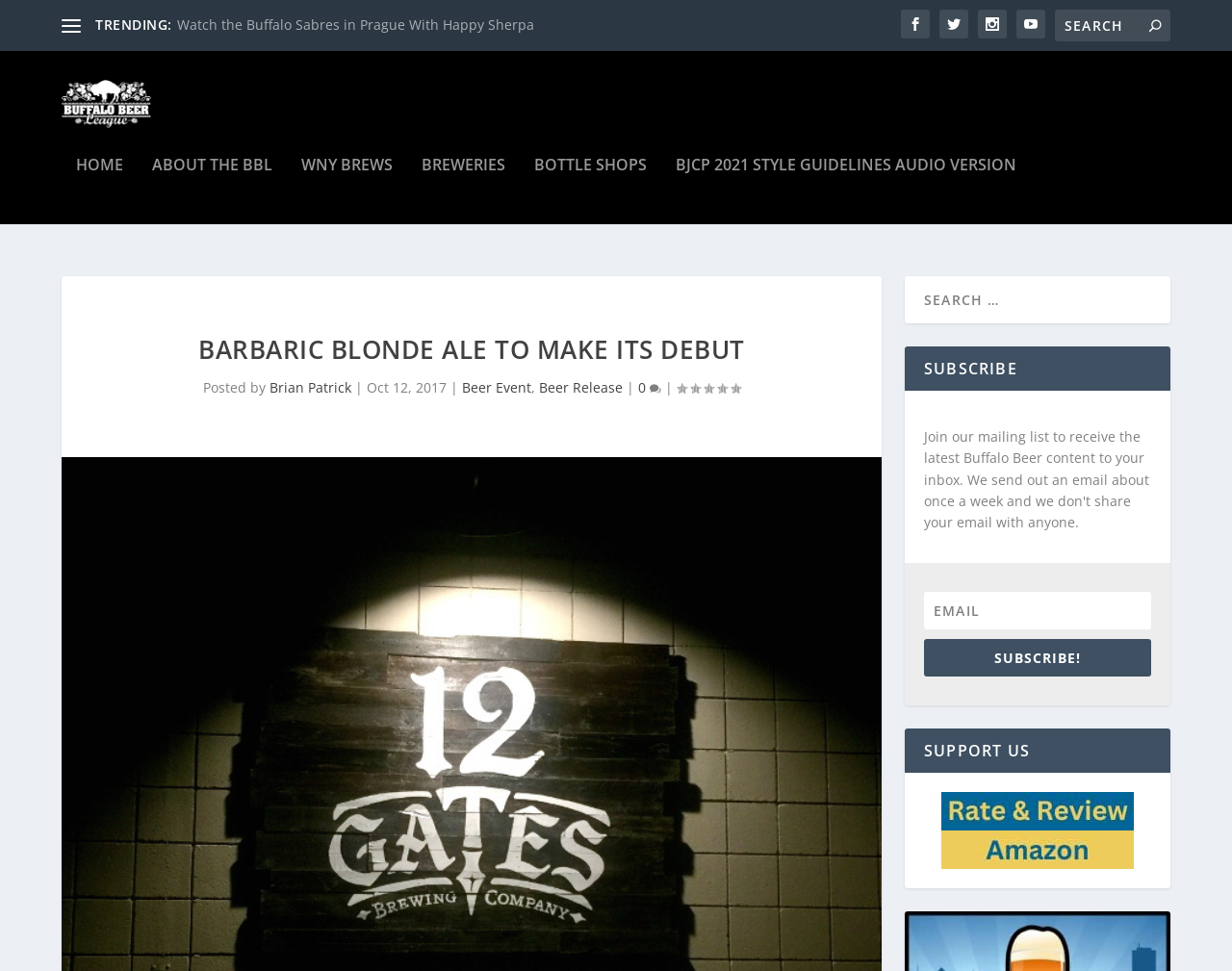Identify the bounding box coordinates for the element that needs to be clicked to fulfill this instruction: "Click on the Buffalo Sabres link". Provide the coordinates in the format of four float numbers between 0 and 1: [left, top, right, bottom].

[0.143, 0.016, 0.433, 0.035]